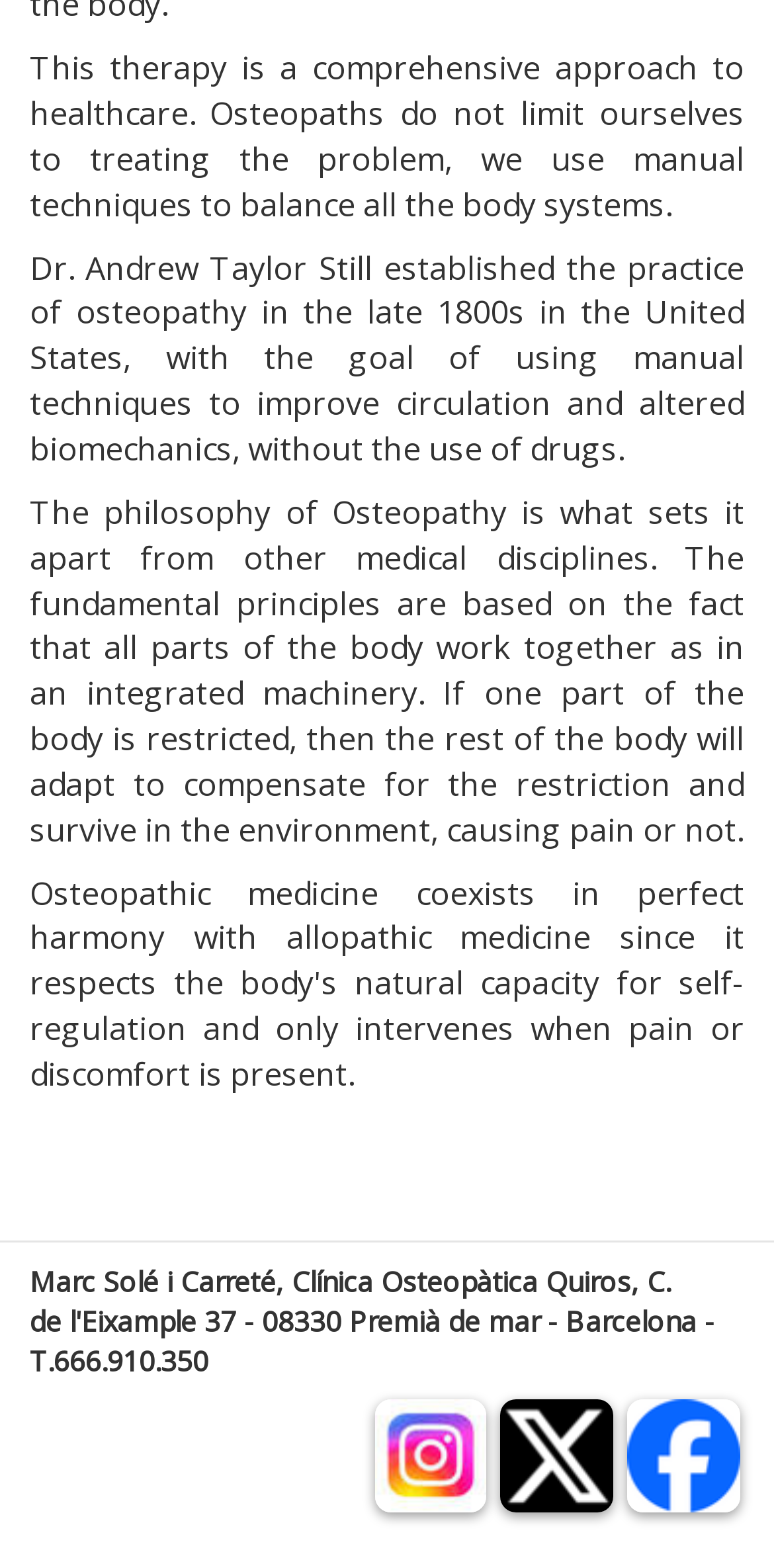Please reply to the following question using a single word or phrase: 
What is the goal of osteopathy?

Improve circulation and biomechanics